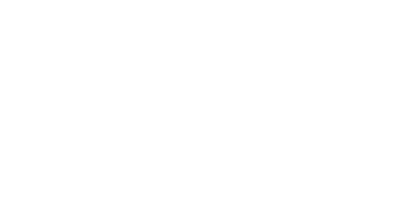What is the purpose of the accompanying content?
Please ensure your answer is as detailed and informative as possible.

The image is likely accompanied by content that provides readers with insights and recommendations on leveraging technology effectively, which implies that the purpose of the content is to educate and inform readers on how to make the most of technology in their daily lives.